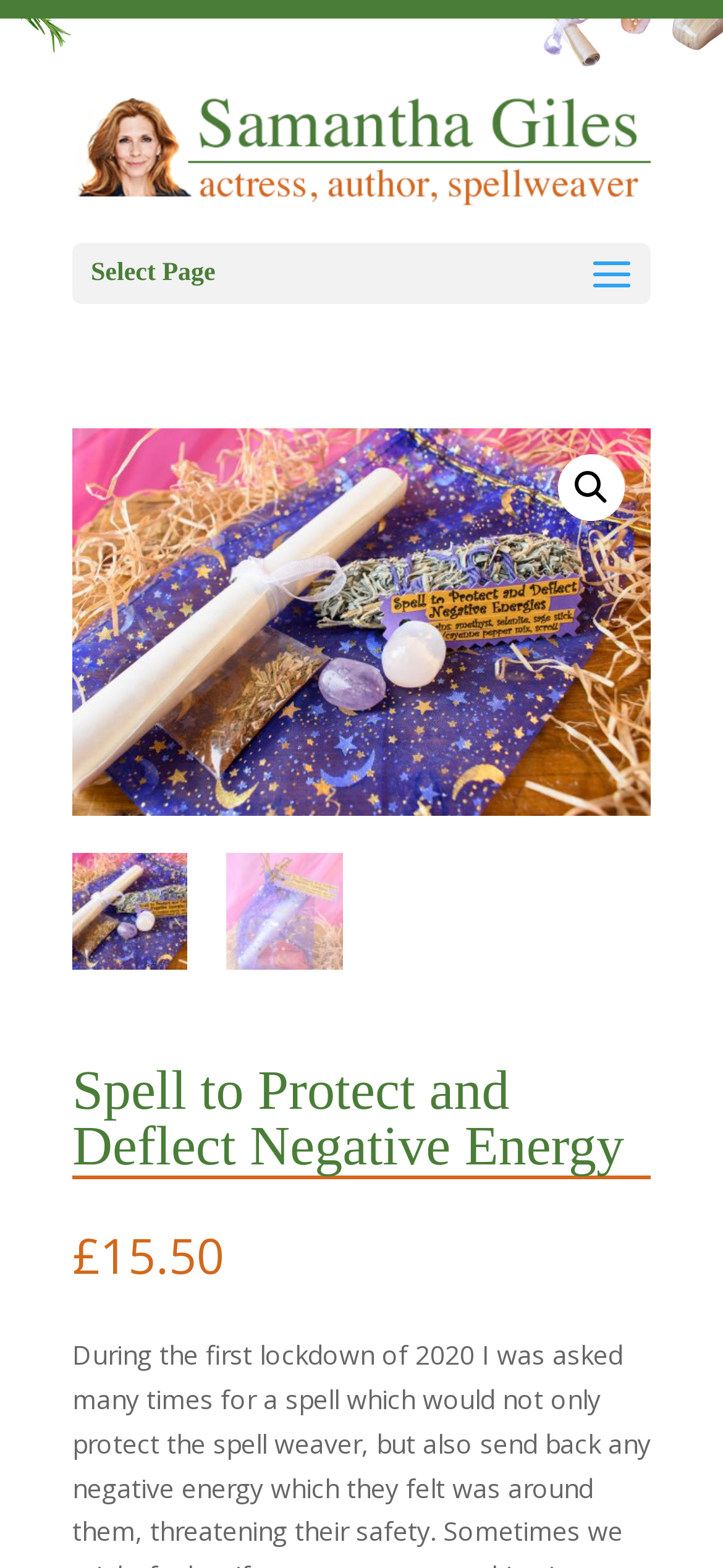How many images are on the page?
Based on the screenshot, answer the question with a single word or phrase.

3